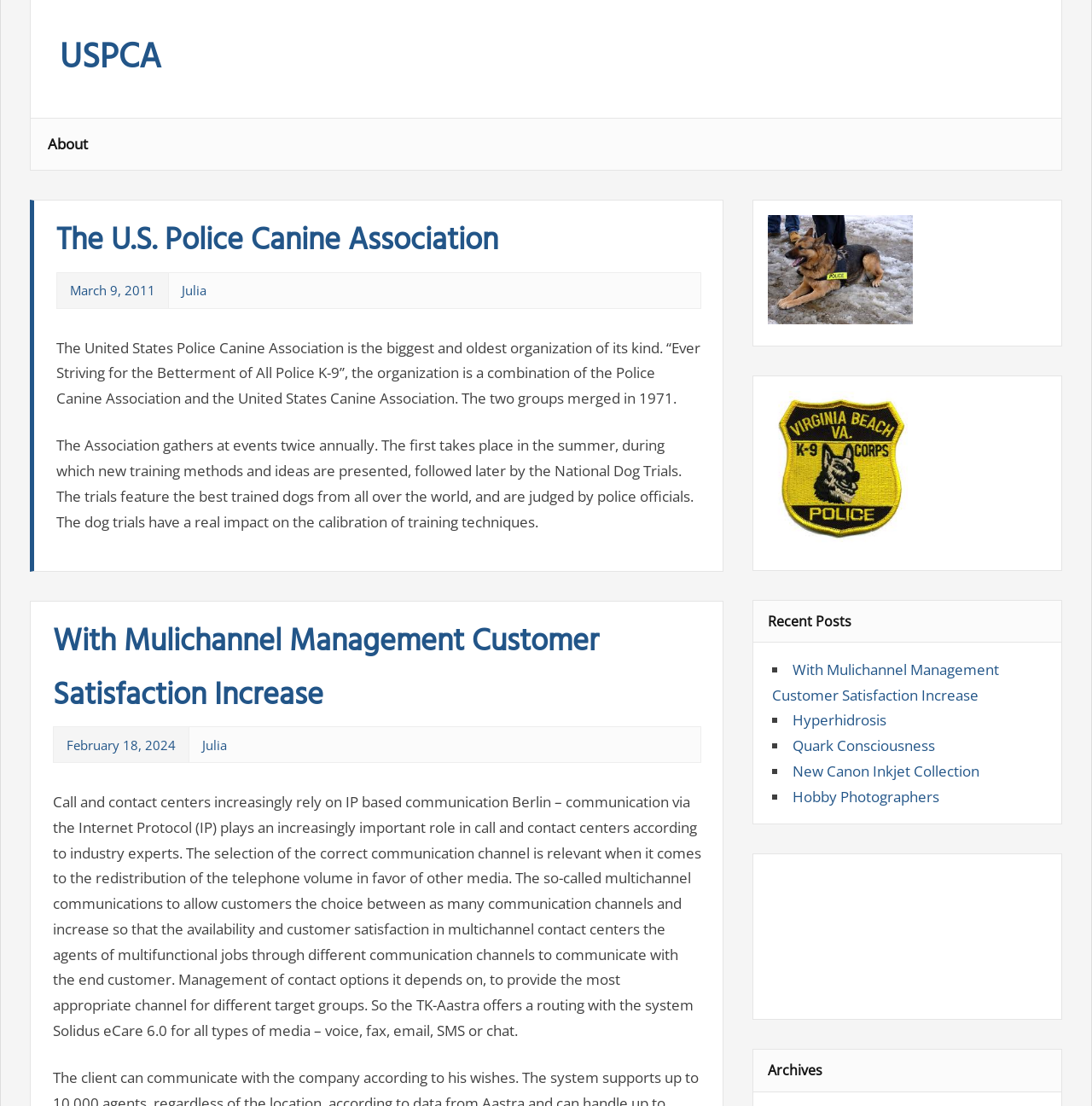Kindly provide the bounding box coordinates of the section you need to click on to fulfill the given instruction: "View the recent post 'With Mulichannel Management Customer Satisfaction Increase'".

[0.707, 0.596, 0.915, 0.637]